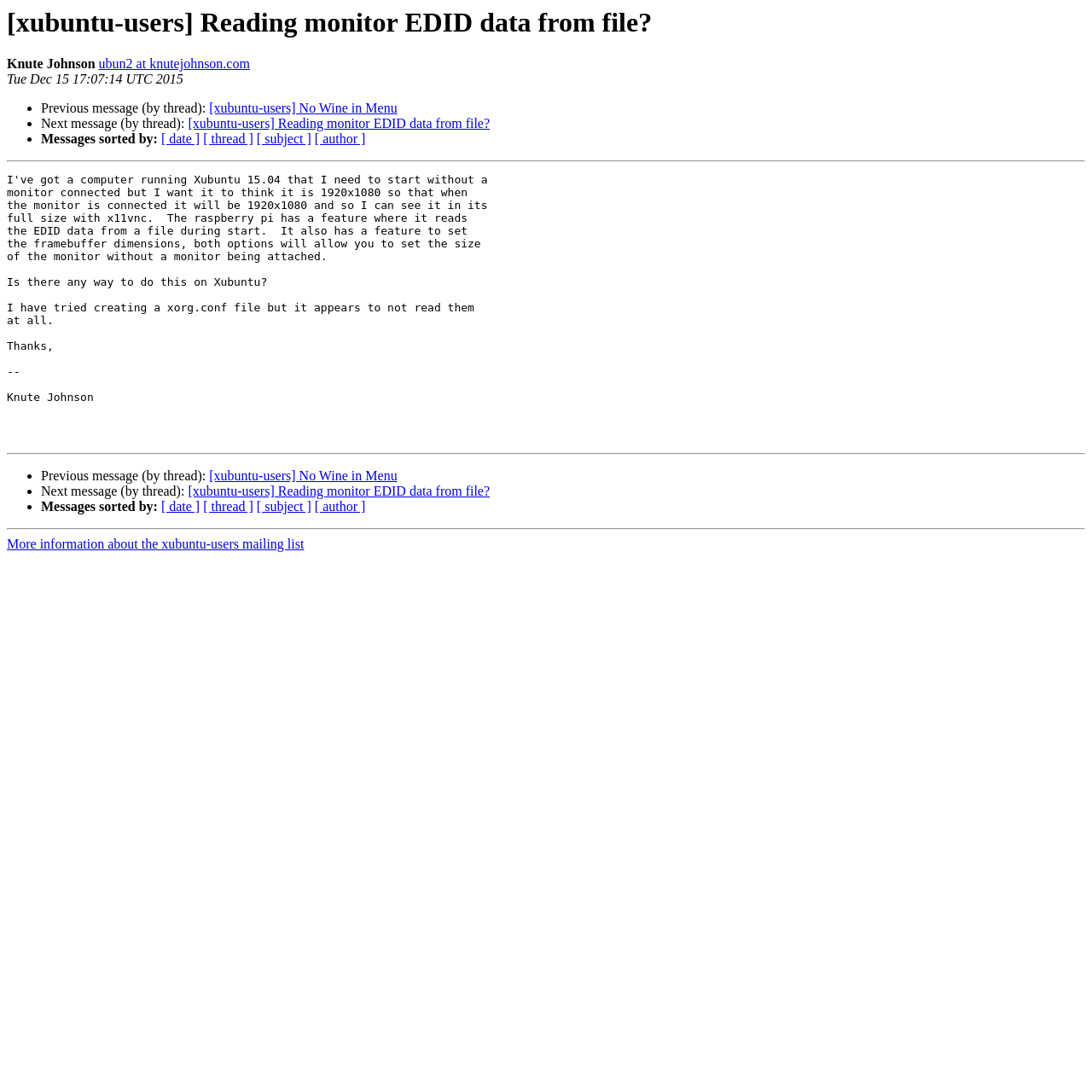Extract the heading text from the webpage.

[xubuntu-users] Reading monitor EDID data from file?